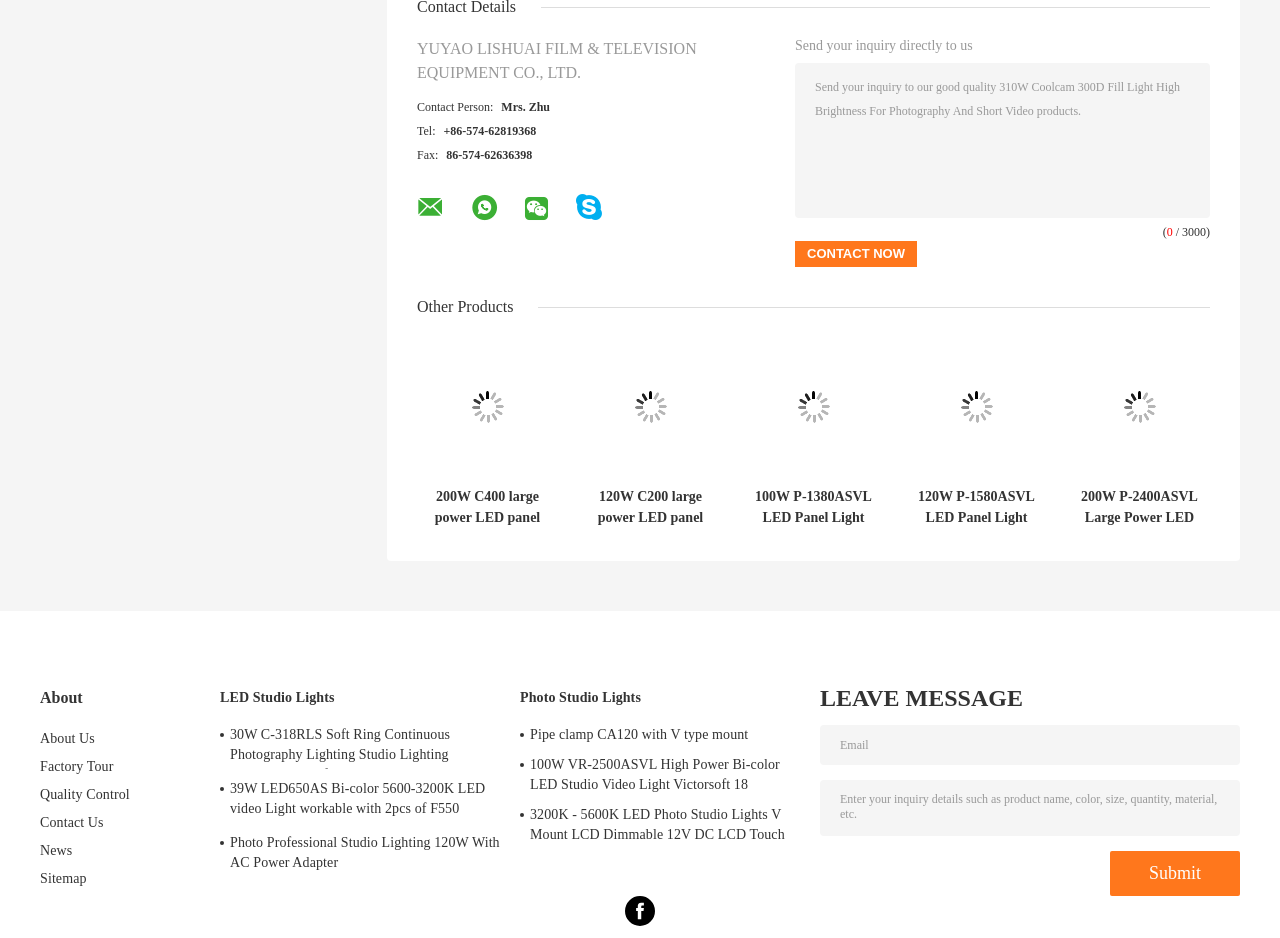Identify the bounding box coordinates for the element that needs to be clicked to fulfill this instruction: "Contact Now". Provide the coordinates in the format of four float numbers between 0 and 1: [left, top, right, bottom].

[0.621, 0.257, 0.716, 0.284]